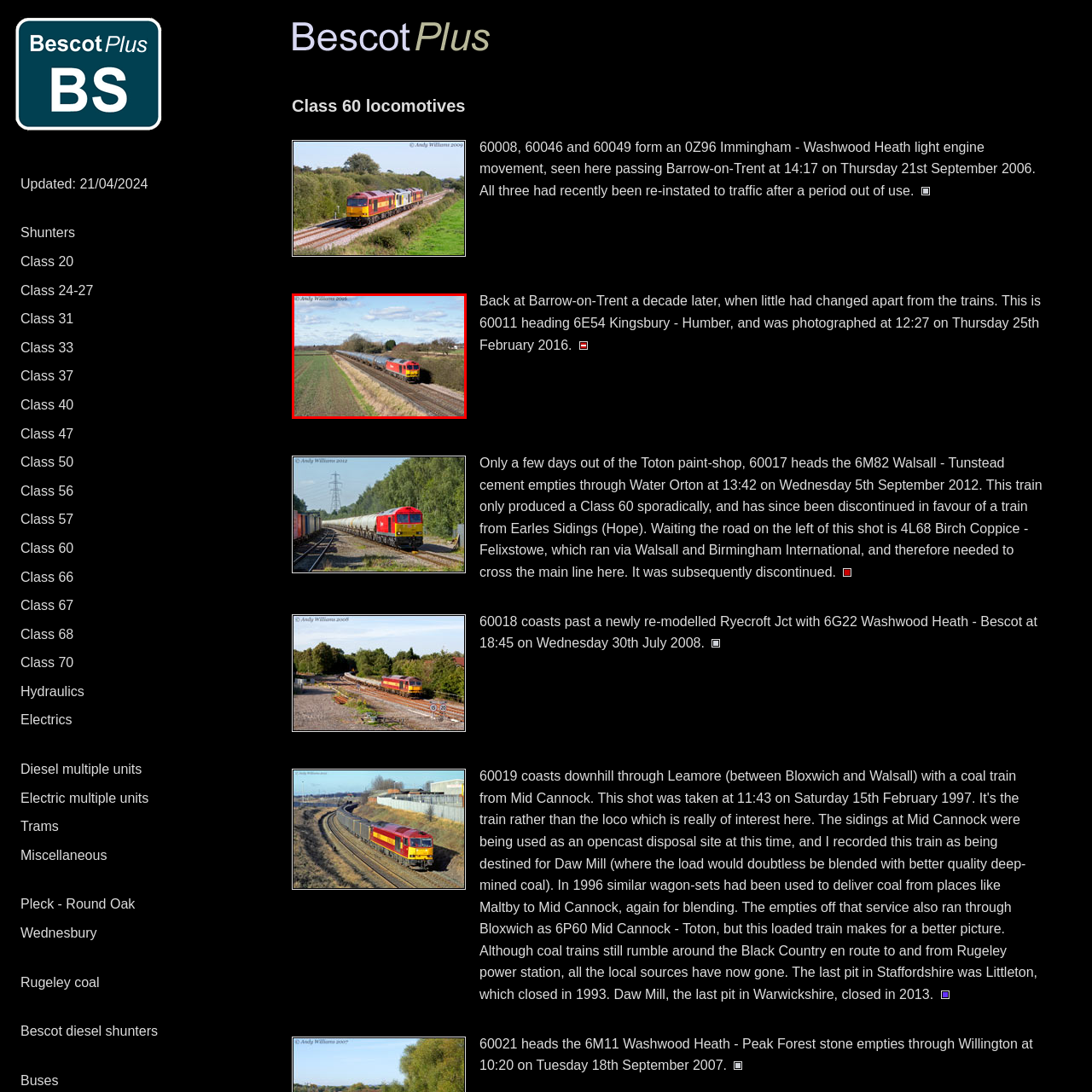Give a detailed description of the image area outlined by the red box.

The image captures a vibrant railway scene featuring locomotive number 60011, which is seen heading the 6E54 Kingsbury to Humber service. Taken at Barrow-on-Trent on Thursday, February 25, 2016, at 12:27, this photograph highlights the locomotive's distinctive red livery as it traverses through the picturesque landscape. The surrounding fields, bathed in natural light under a partly cloudy sky, complement the scene. Notably, this instance marks a return to Barrow-on-Trent for 60011, a decade since its last appearance, showcasing the gradual changes in rail transport over the years. This image not only captures a fleeting moment in time but also serves as a reminder of the locomotive's storied history and the evolution of rail operations in the area.